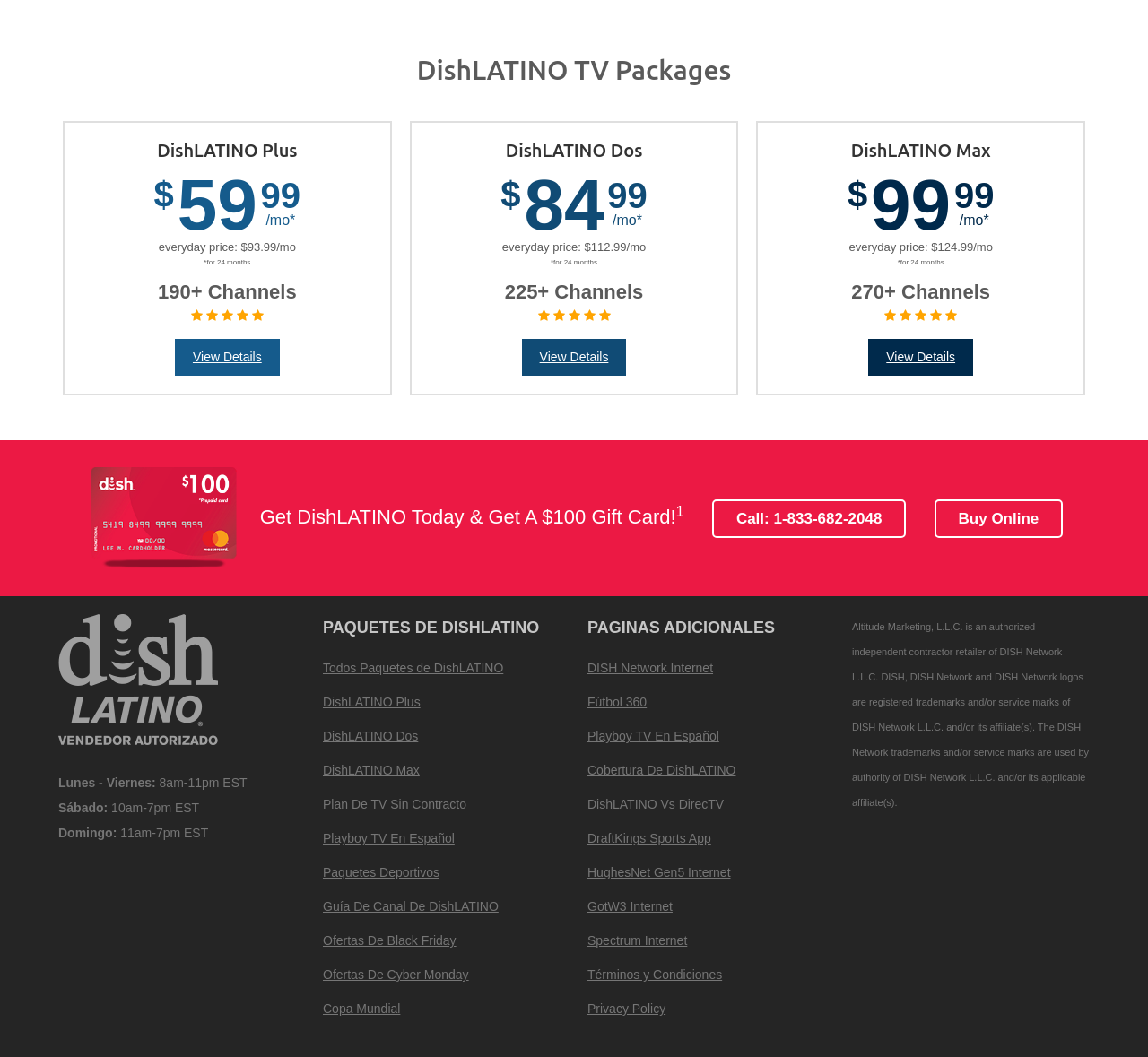Identify the bounding box coordinates of the element that should be clicked to fulfill this task: "View details of DishLATINO Plus". The coordinates should be provided as four float numbers between 0 and 1, i.e., [left, top, right, bottom].

[0.152, 0.321, 0.244, 0.355]